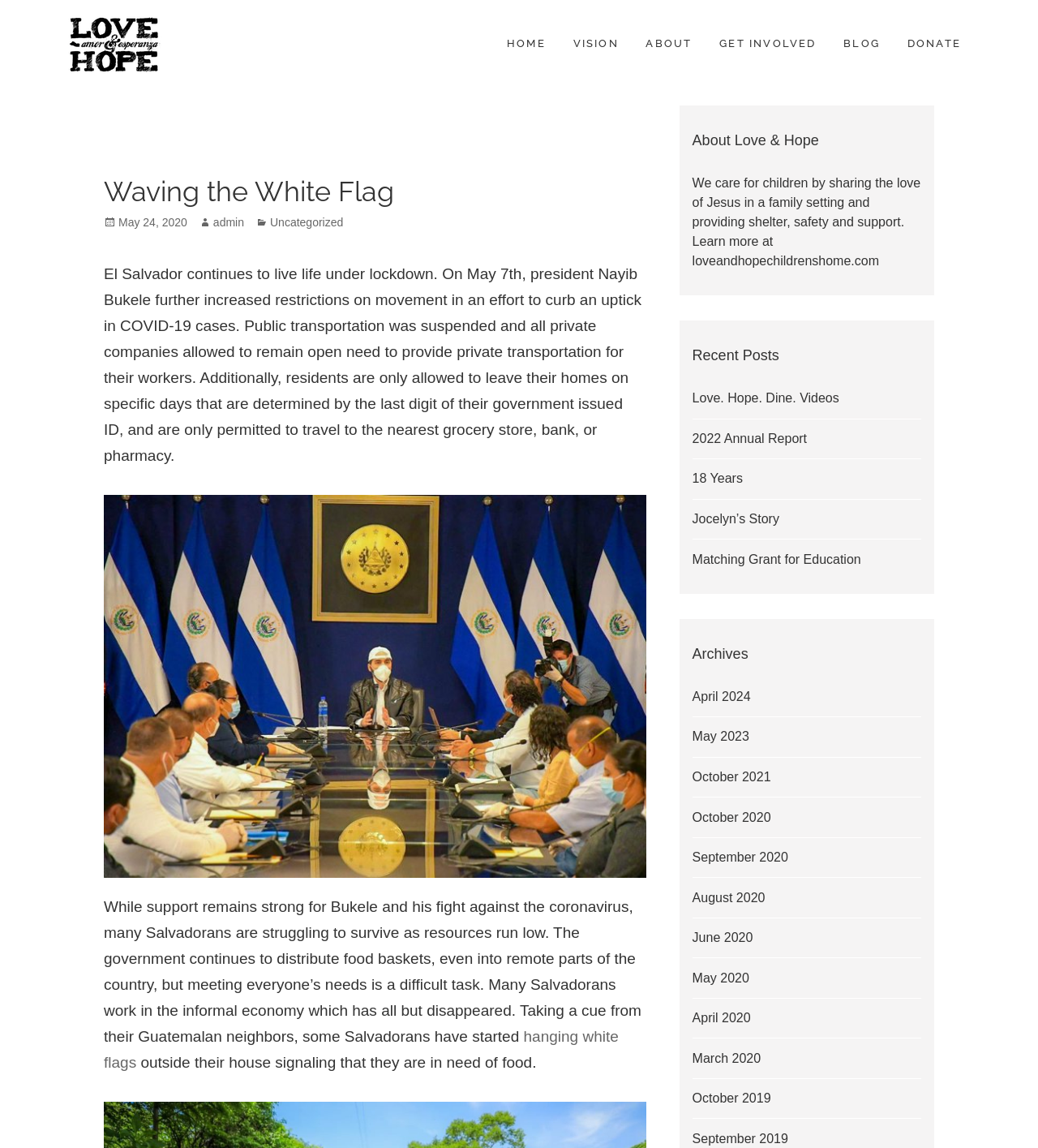Answer the question with a single word or phrase: 
What is the name of the organization?

Love & Hope